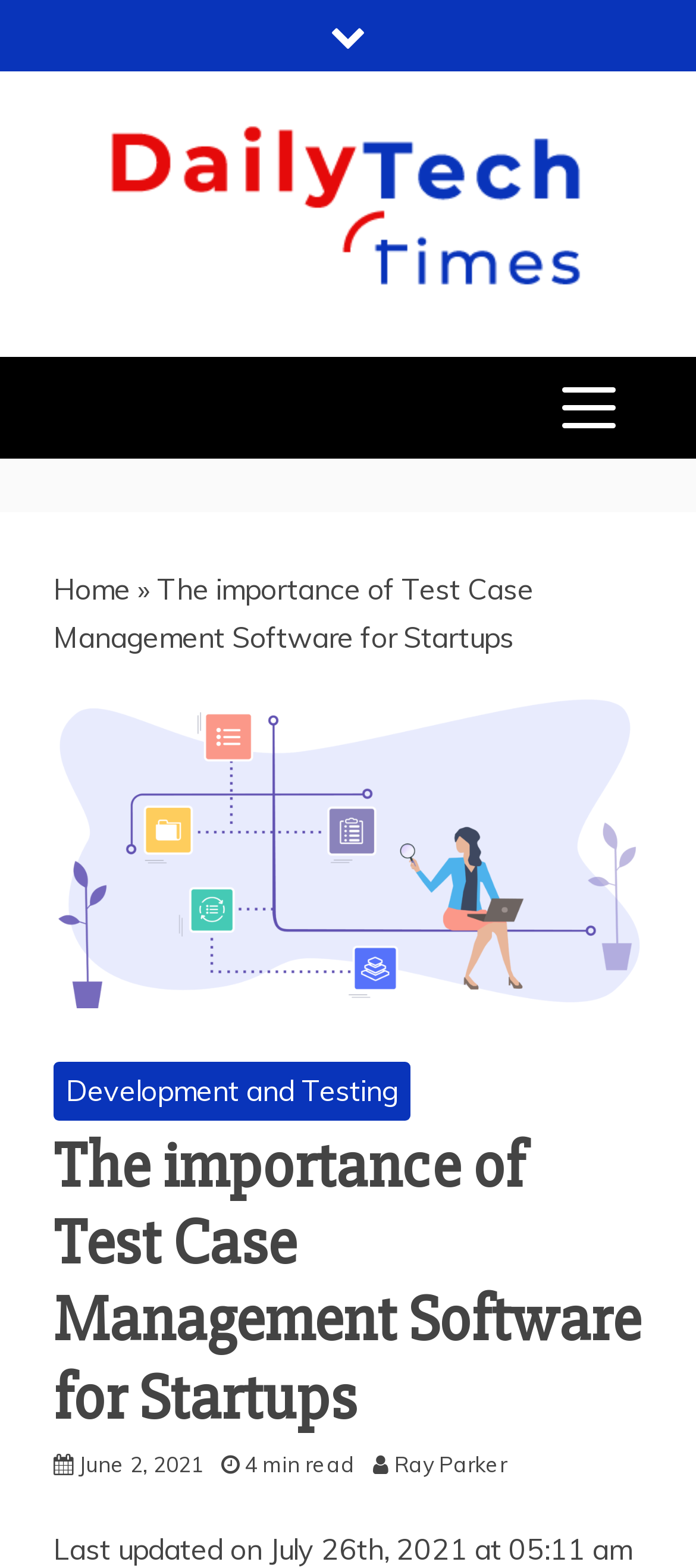Please give a succinct answer using a single word or phrase:
What is the name of the website?

Daily Tech Times